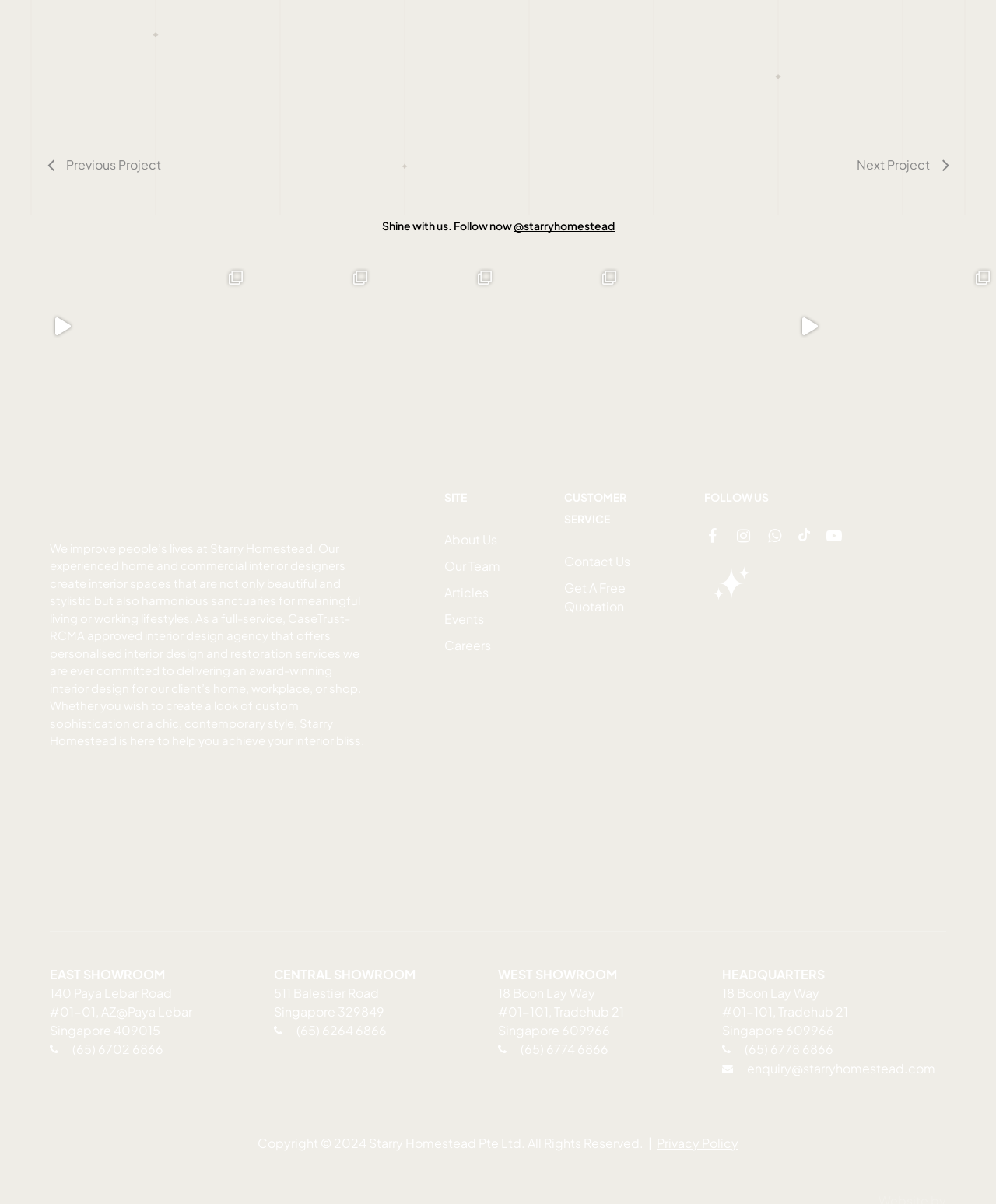Provide the bounding box coordinates of the section that needs to be clicked to accomplish the following instruction: "Follow @starryhomestead on social media."

[0.515, 0.181, 0.617, 0.193]